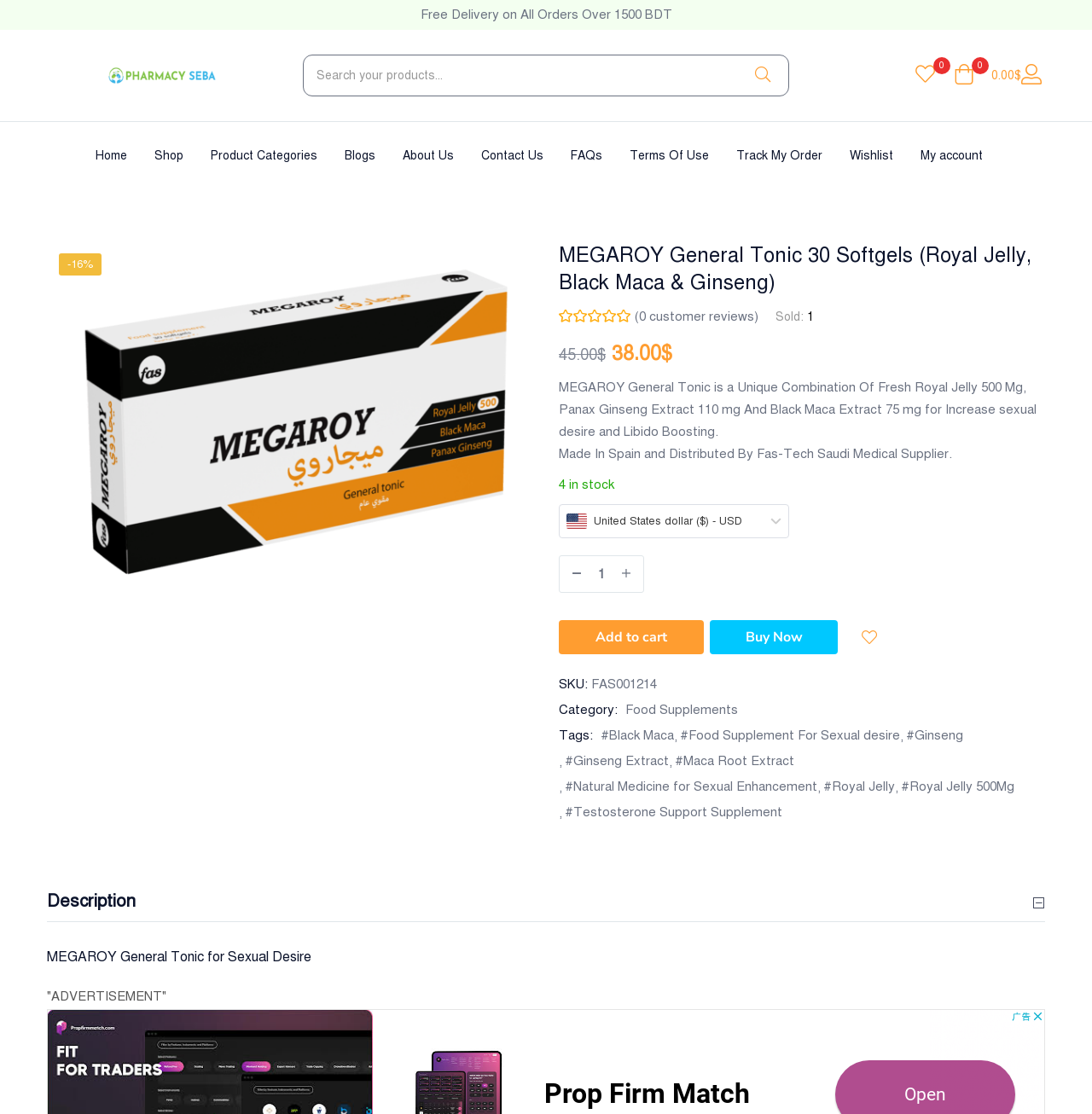Find the bounding box coordinates of the element's region that should be clicked in order to follow the given instruction: "Change product quantity". The coordinates should consist of four float numbers between 0 and 1, i.e., [left, top, right, bottom].

[0.532, 0.499, 0.57, 0.531]